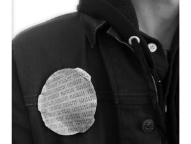From the details in the image, provide a thorough response to the question: What is the theme of the associated exhibition?

According to the caption, the image is associated with the exhibition titled 'Touching Base with Bryan Parnham', which explores themes related to art and individual expression. This suggests that the exhibition is focused on showcasing artistic works that reflect personal perspectives and creative voices.